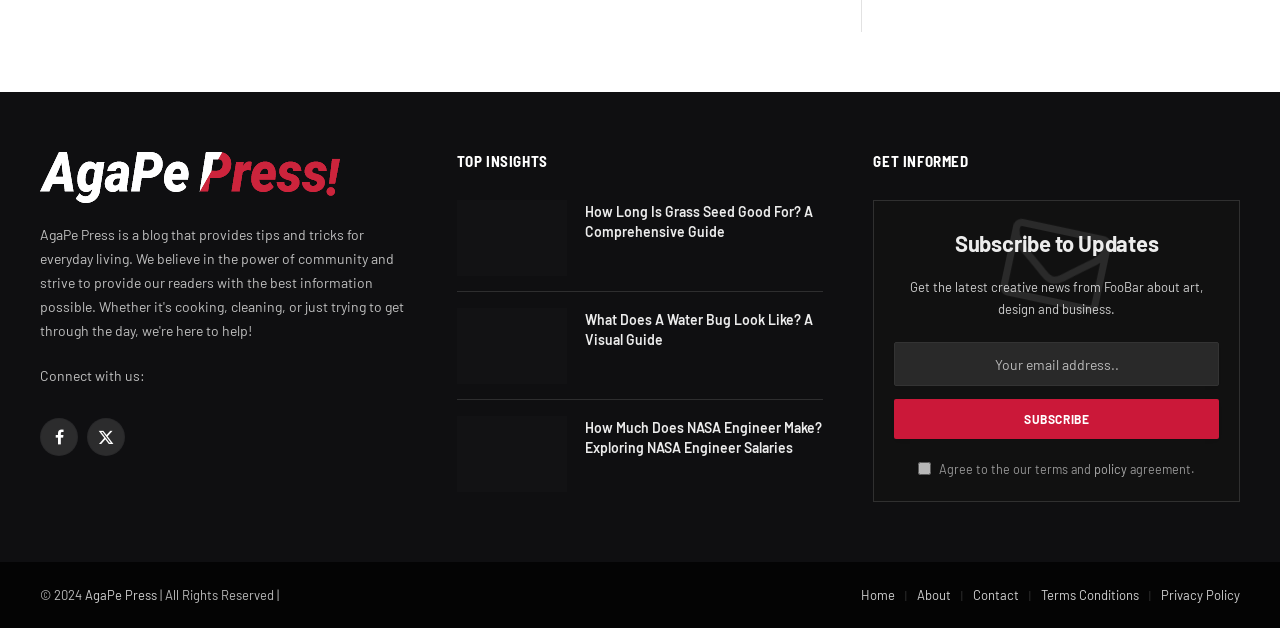How many social media links are available?
By examining the image, provide a one-word or phrase answer.

2